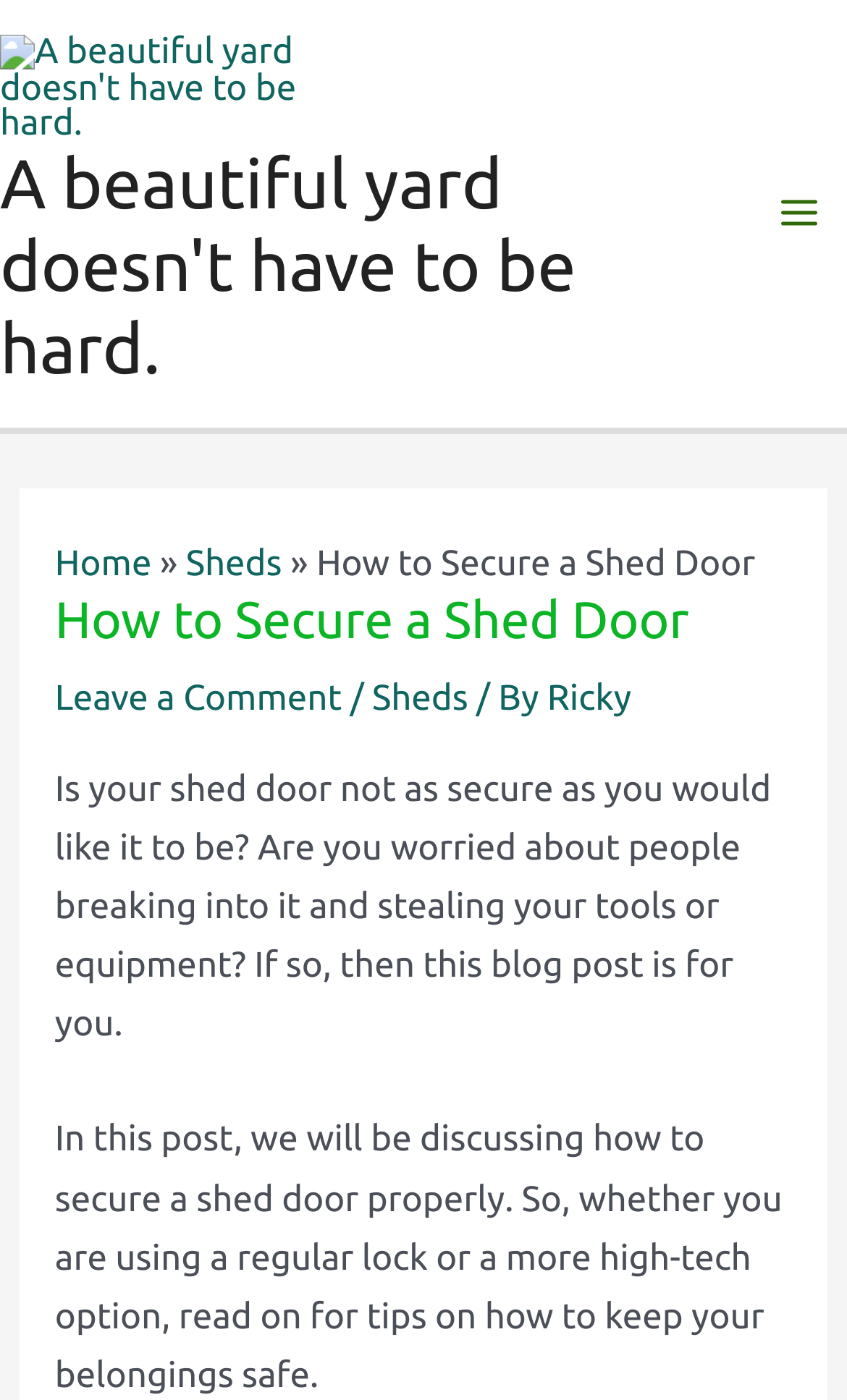Locate the bounding box coordinates of the area where you should click to accomplish the instruction: "Visit the 'Sheds' category".

[0.439, 0.485, 0.553, 0.513]